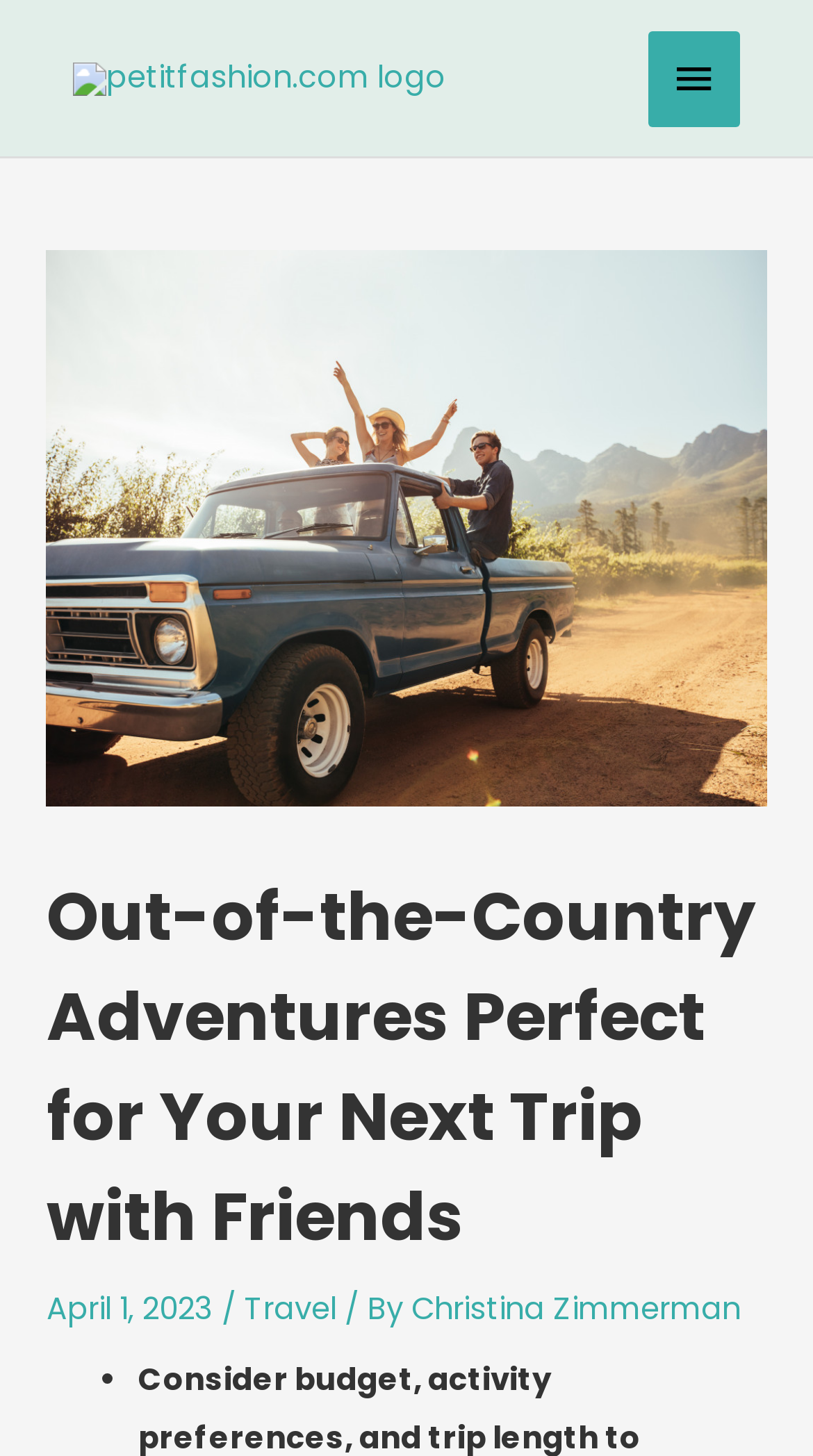Create an in-depth description of the webpage, covering main sections.

The webpage appears to be a travel blog or article, specifically focused on out-of-the-country adventures for friends. At the top left of the page, there is a logo for "petitfashion.com" accompanied by an image. On the top right, there is a main menu button that, when expanded, controls the primary menu.

Below the top section, there is a header area that spans almost the entire width of the page. Within this header, there is a large image of a car, which is likely a visual representation of travel or adventure. Above the image, there is a heading that reads "Out-of-the-Country Adventures Perfect for Your Next Trip with Friends". This heading is followed by a date, "April 1, 2023", and a series of links and text that indicate the article's category, author, and possibly other metadata.

Further down the page, there is a list of items, denoted by a bullet point ("•"), which suggests that the article will present a collection of adventures or destinations for friends to explore.